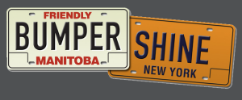Generate a detailed caption for the image.

The image features two distinct license plates that creatively represent the name "Bumpershine." The left plate, styled in a classic format, reads "FRIENDLY BUMPER" with "MANITOBA" below, highlighting a playful nod to Manitoba's welcoming spirit. The right plate, vibrant in orange, boldly displays "SHINE" with "NEW YORK" underneath, suggesting a connection to the lively atmosphere of New York. Together, these plates emphasize the unique identity of Bumpershine, a pop culture-focused platform, reflecting its energetic and friendly nature.